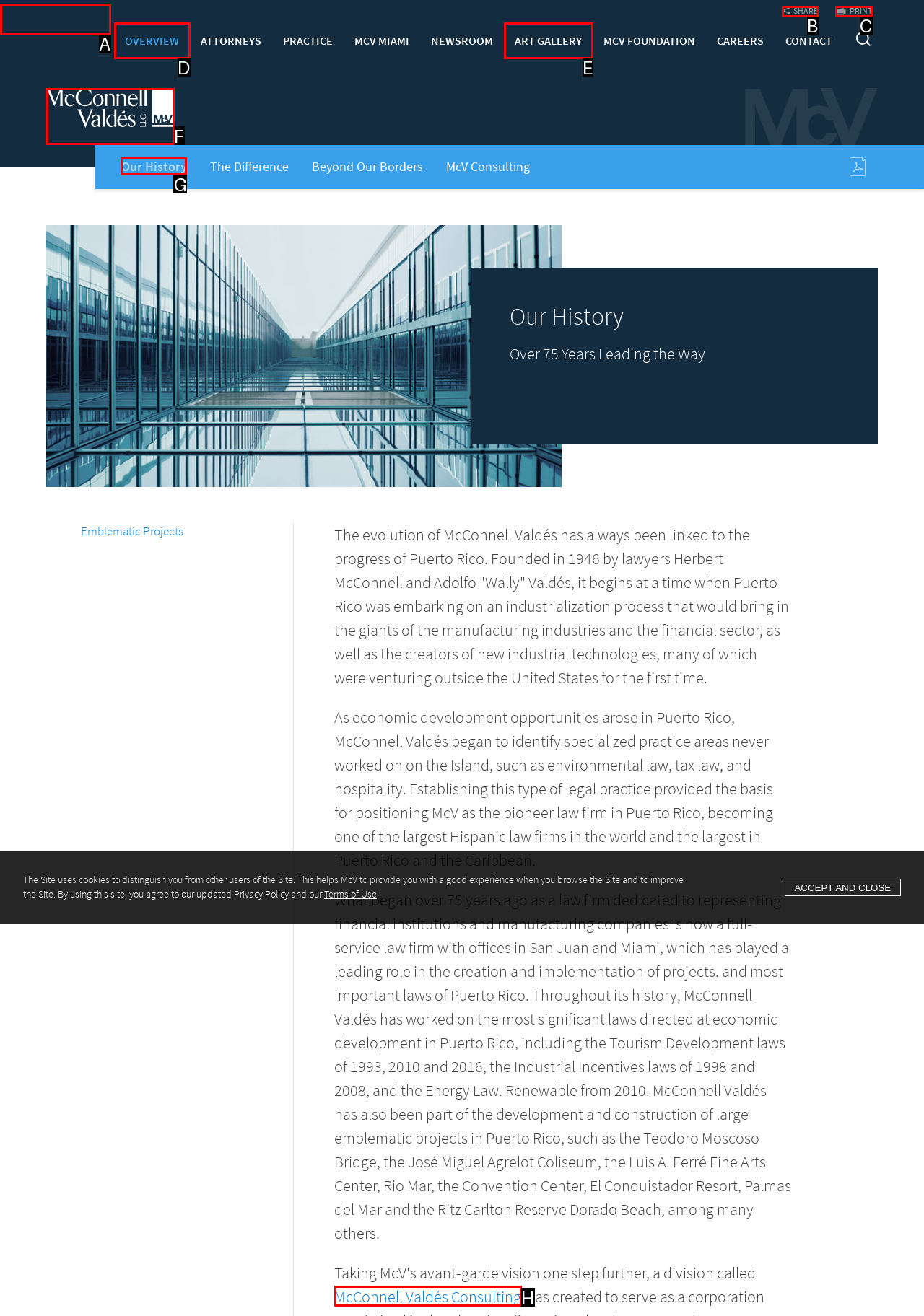Determine the HTML element to click for the instruction: read about our history.
Answer with the letter corresponding to the correct choice from the provided options.

G